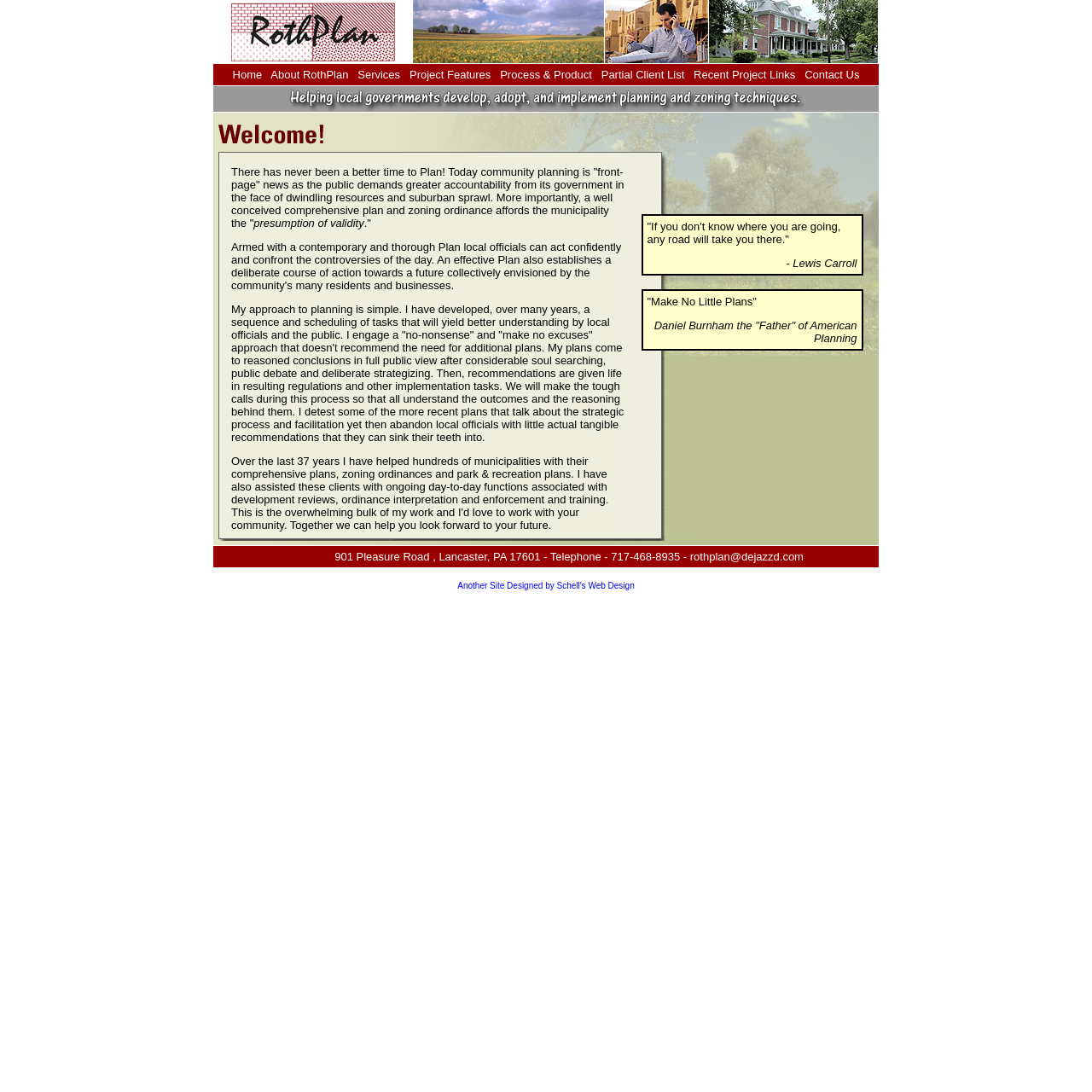Look at the image and give a detailed response to the following question: What is the location of the planner's office?

The webpage provides an address, 901 Pleasure Road, Lancaster, PA 17601, which indicates that the planner's office is located in Lancaster, Pennsylvania.